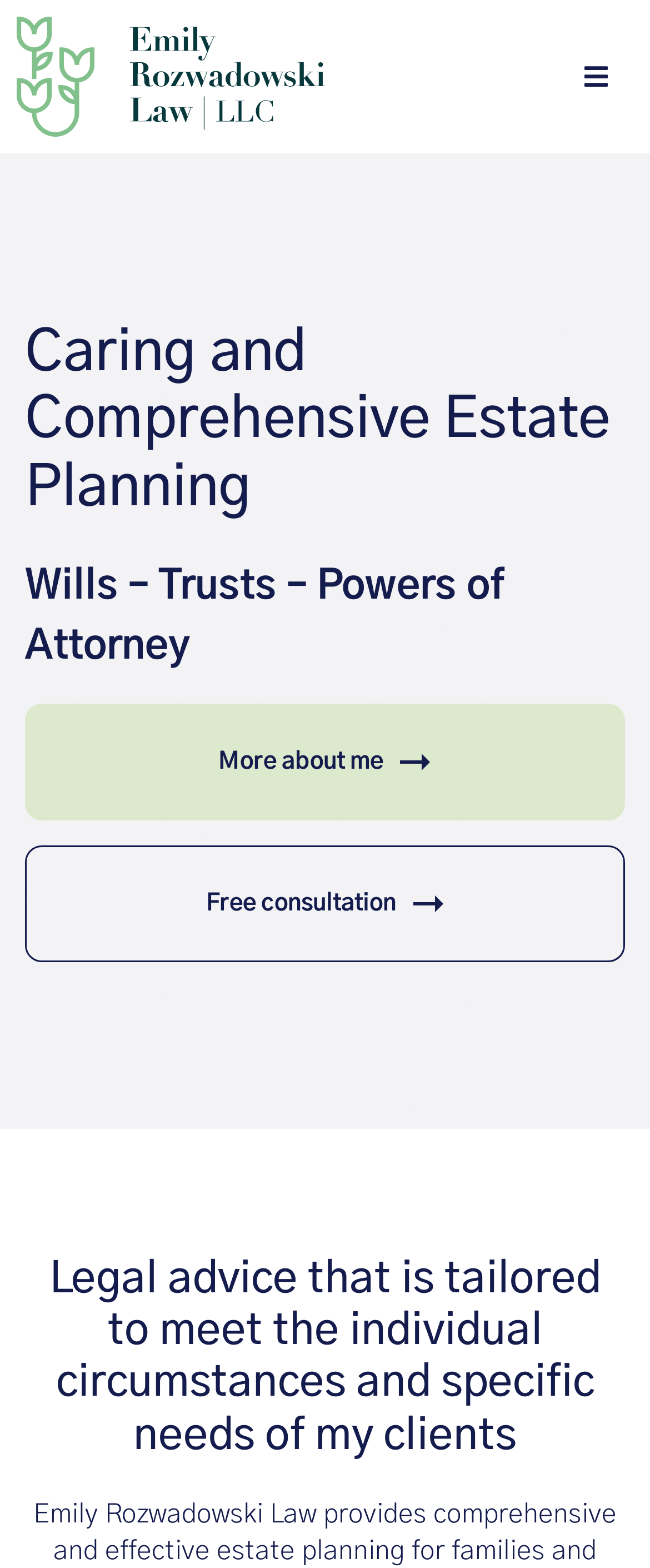Who is the lawyer behind the law firm?
Based on the screenshot, provide your answer in one word or phrase.

Emily Rozwadowski